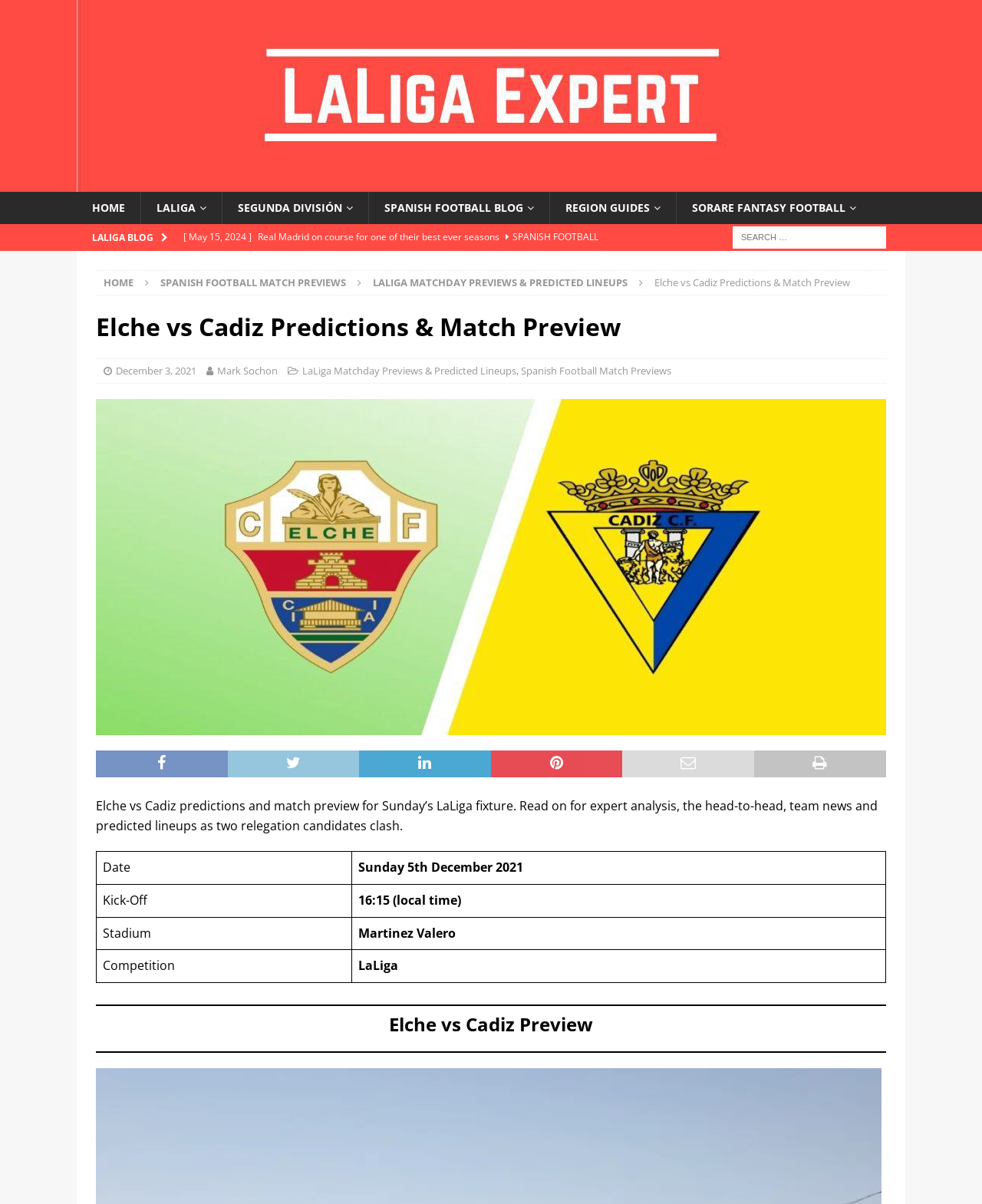Please pinpoint the bounding box coordinates for the region I should click to adhere to this instruction: "Check Elche vs Cadiz head-to-head".

[0.098, 0.707, 0.902, 0.816]